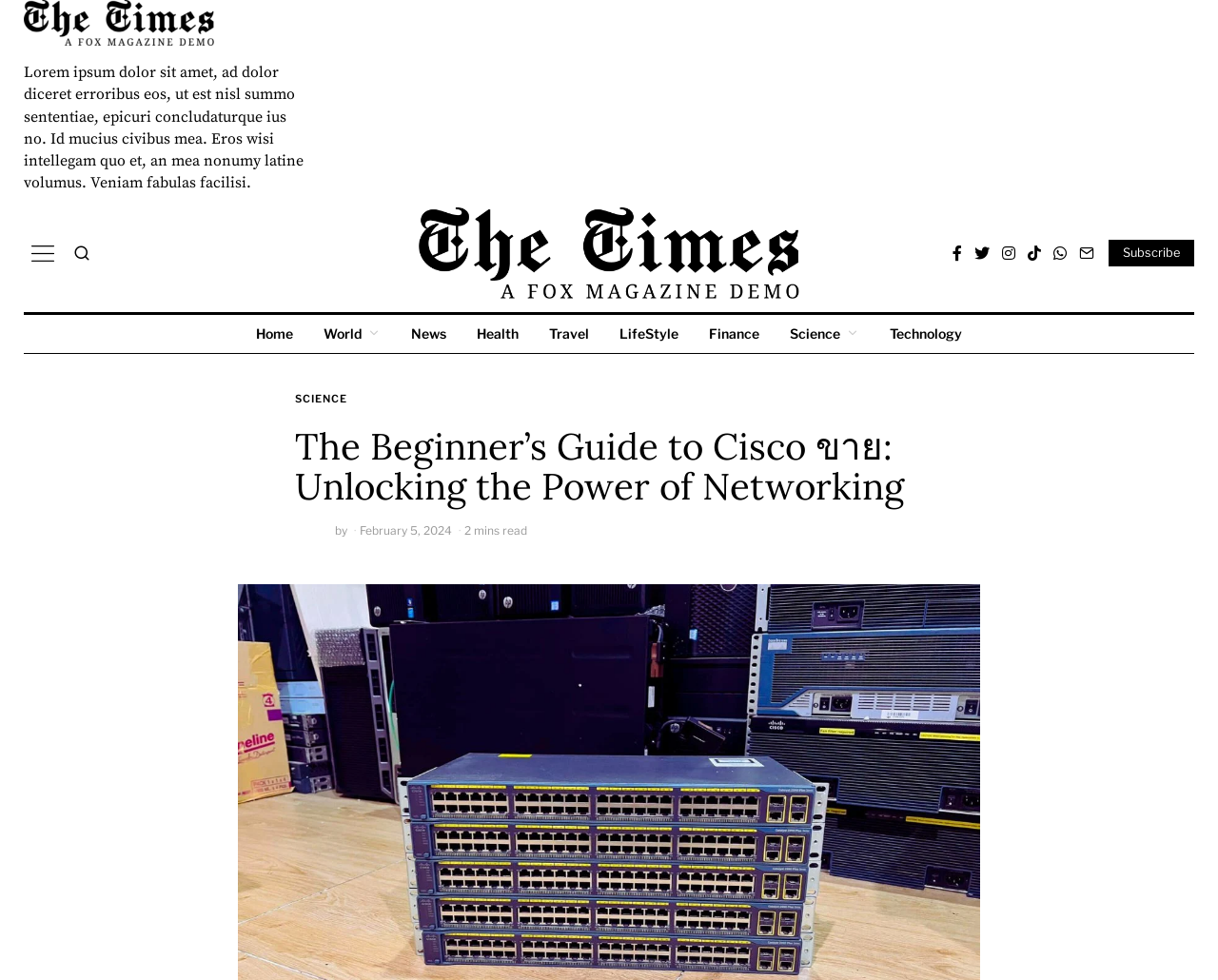Provide a brief response to the question below using one word or phrase:
What type of icons are used in the social media links?

Font Awesome